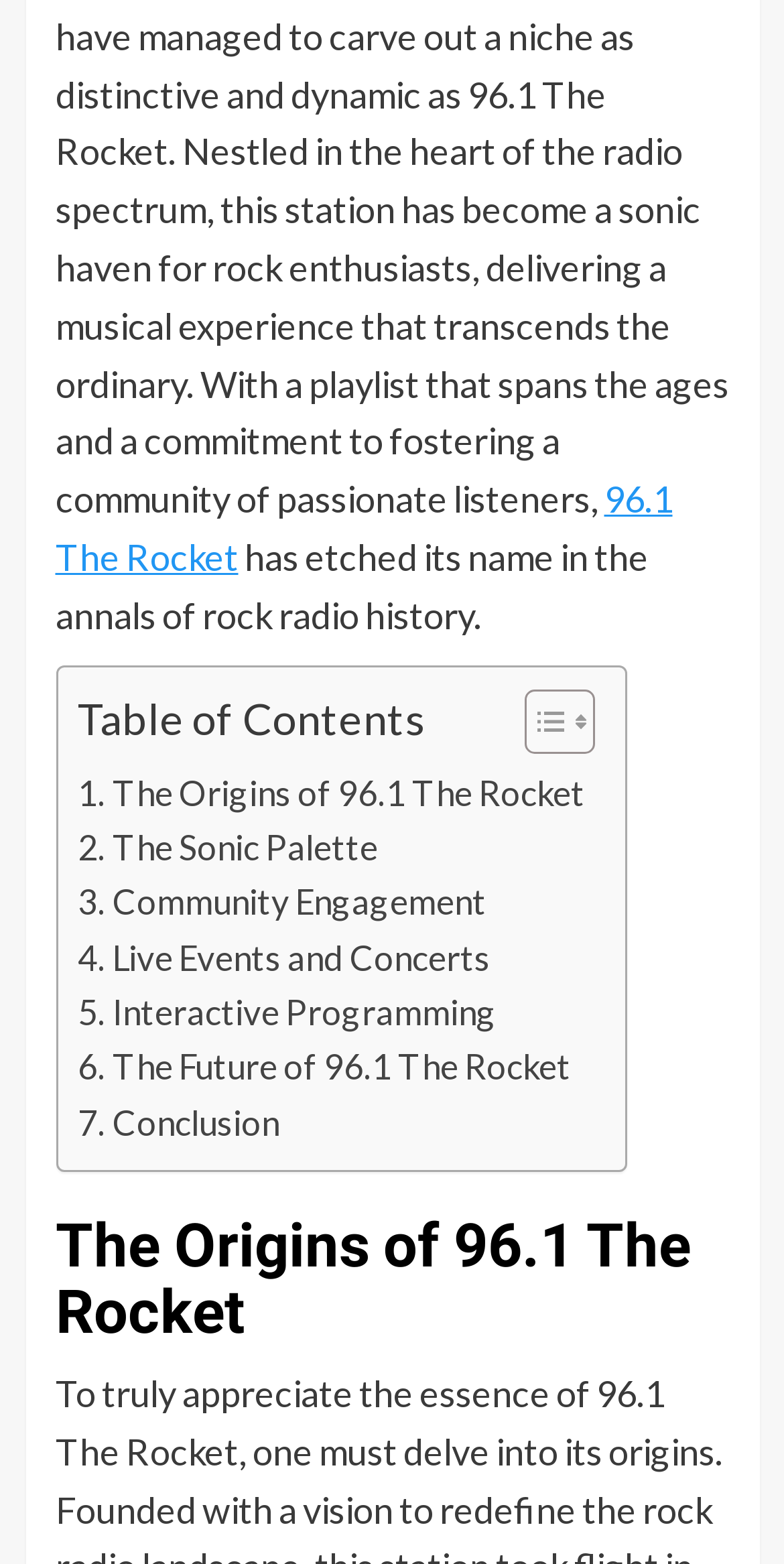What is the name of the radio station?
Please provide a detailed and thorough answer to the question.

The name of the radio station is mentioned in the link at the top of the page, which says '96.1 The Rocket'. This suggests that the webpage is about the history and features of this particular radio station.